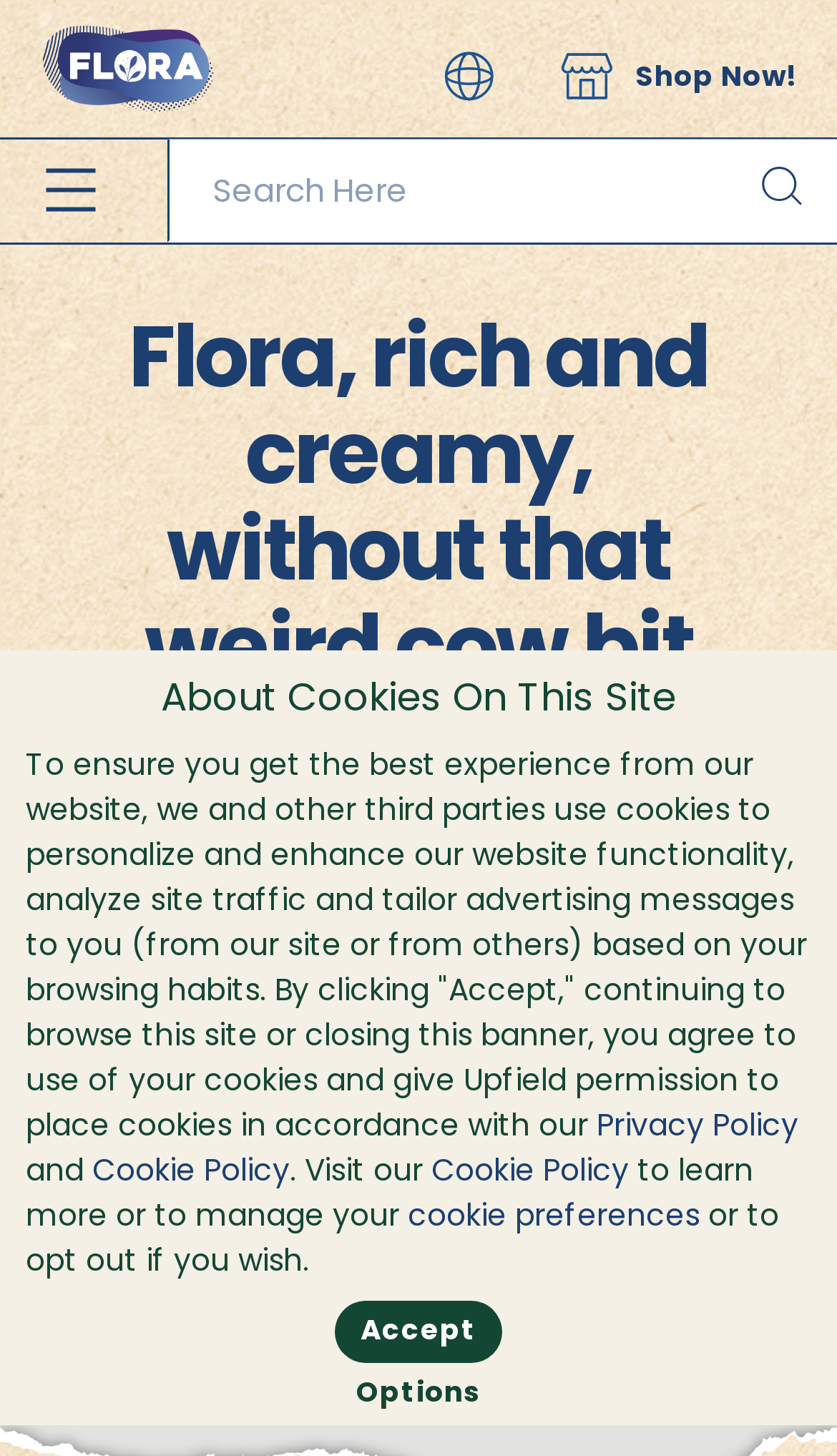Provide the bounding box coordinates of the HTML element described by the text: "parent_node: Shop Now! title="Store Locator"".

[0.669, 0.034, 0.733, 0.071]